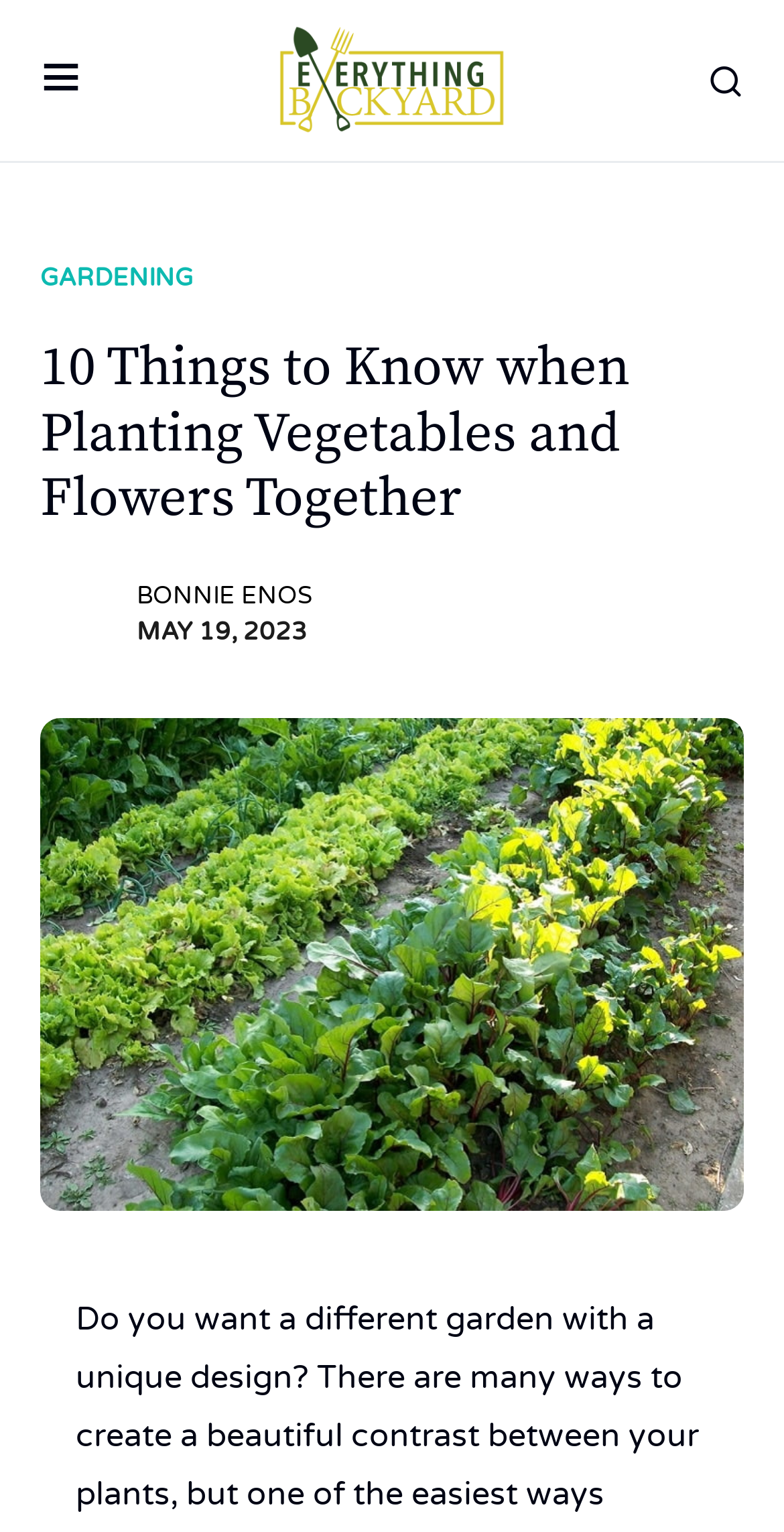What is the category of the article?
Can you offer a detailed and complete answer to this question?

I determined the category of the article by looking at the link 'GARDENING' located at the top of the webpage, which suggests that the article belongs to the gardening category.